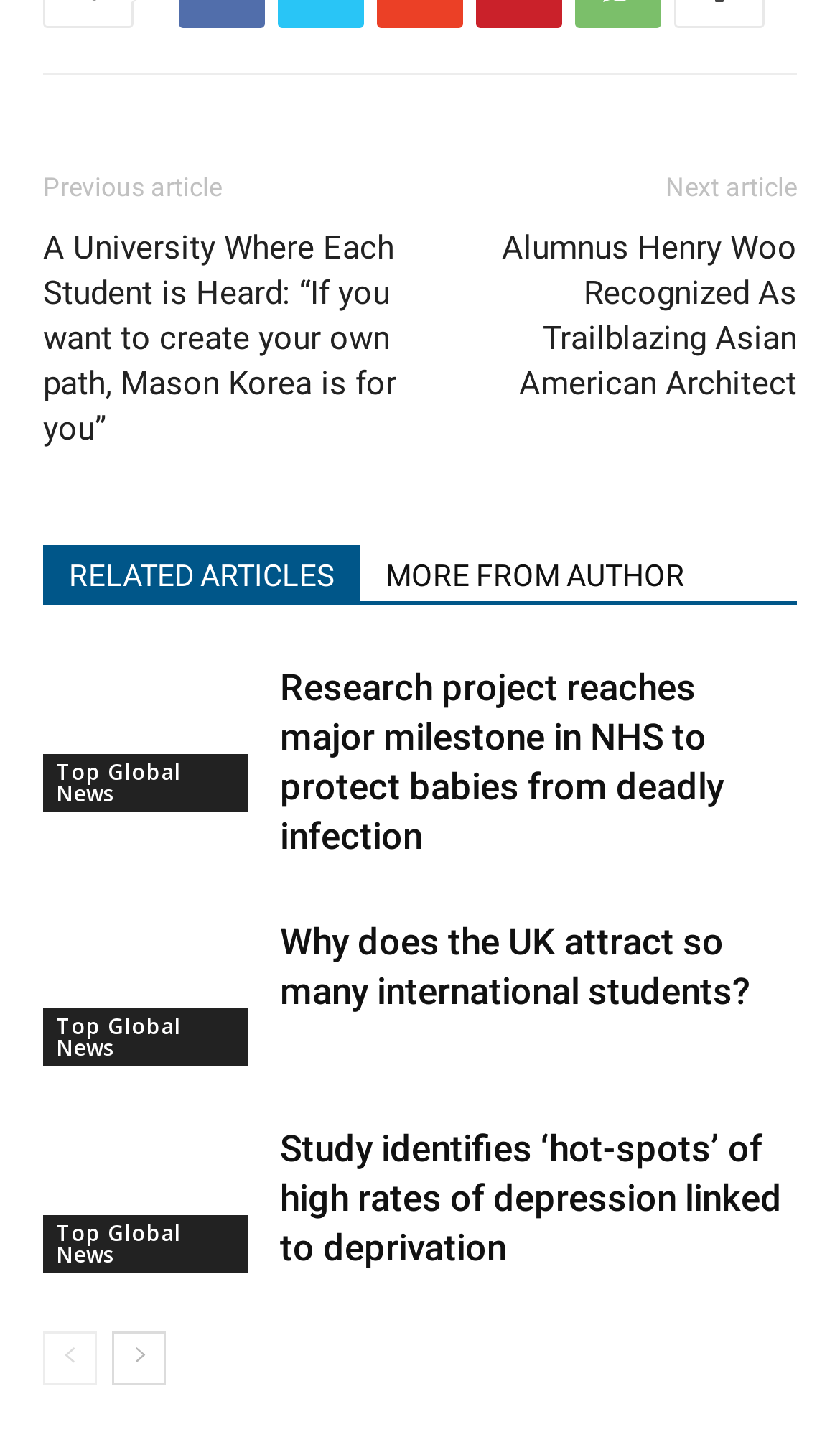Analyze the image and give a detailed response to the question:
What is the purpose of the 'Top Global News' links?

The 'Top Global News' links are likely used to categorize the news articles into a specific category or section, as they are located above each article and seem to be a common label for all the articles.